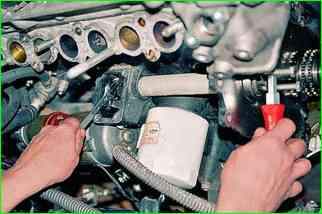What is the purpose of the tool with a wooden handle?
Provide a thorough and detailed answer to the question.

The caption suggests that the tool with a wooden handle is possibly used for applying leverage or unscrewing components. This inference is made based on the context of the maintenance routine and the positioning of the tools in the image.